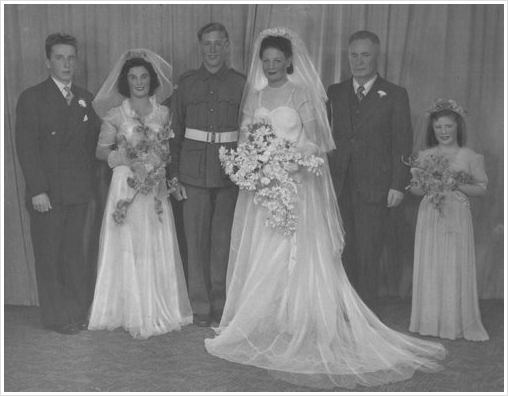Describe the image in great detail, covering all key points.

This nostalgic black-and-white photograph captures a poignant moment at a wedding ceremony, likely set in Martin Place, Sydney. The scene features five elegantly dressed individuals standing together, possibly representing the bride, groom, and their close family members. 

In the center, the bride, adorned in a flowing wedding gown with a long veil, holds a beautiful bouquet, radiating joy on her special day. Beside her stands the groom in a military uniform, signifying his service, which adds a layer of historical context to the photograph. The couple is flanked by three others: a woman in a light-colored dress with floral accents, presumably a bridesmaid, and two men in smart suits, one of whom appears to be a close relative. To the right, a young girl in a similar light dress looks on, adding innocence and charm to the ensemble.

The backdrop, featuring drapery, enhances the solemnity of the occasion, while the expressions and postures of the individuals convey a mix of joy and formality that accompanies such a milestone. This image not only captures a personal celebration but also reflects a moment in time, intertwined with emotions, family bonds, and historical significance.